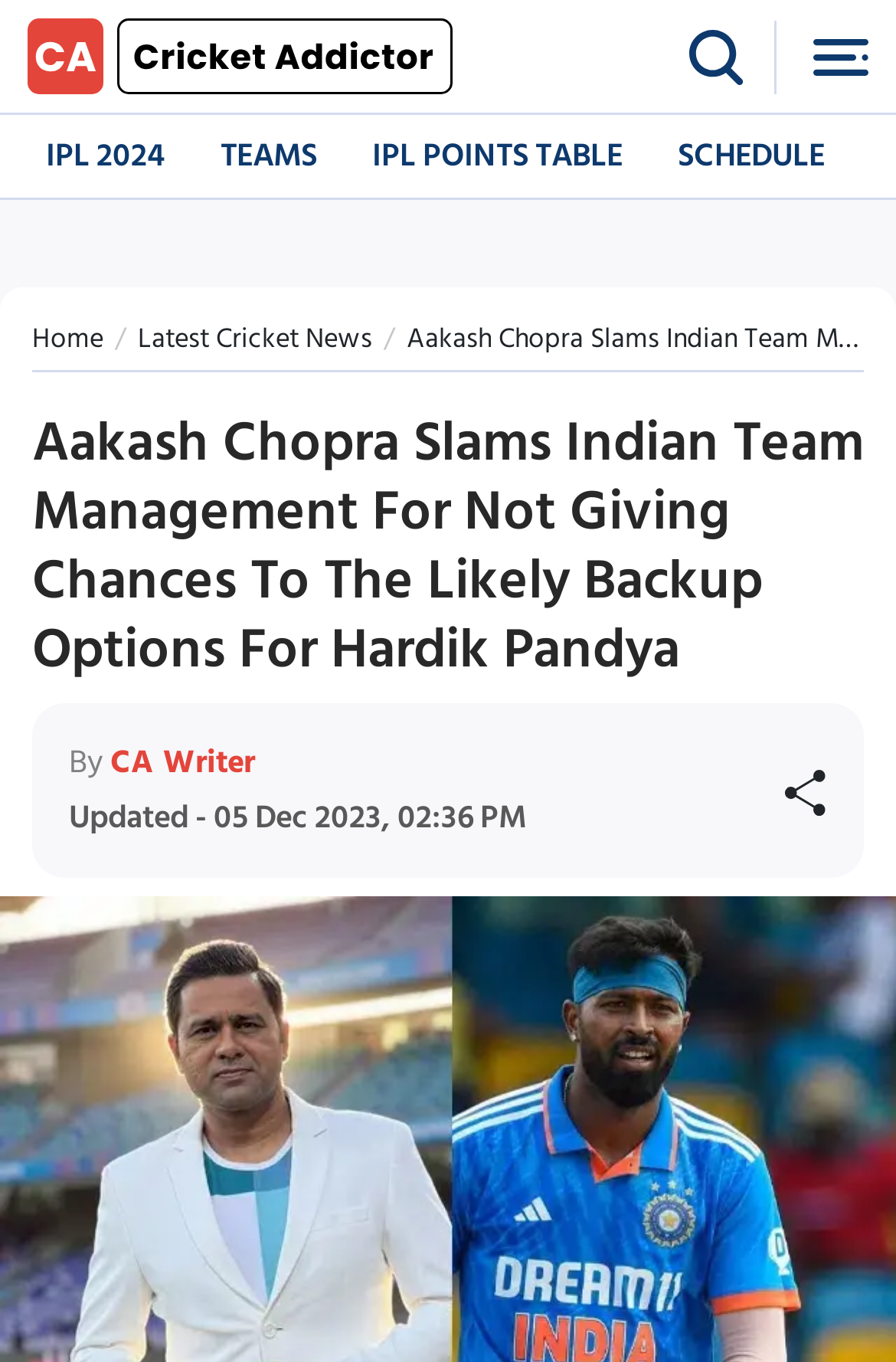Please identify the bounding box coordinates of the clickable region that I should interact with to perform the following instruction: "View the 'Press Release - USAO, Eastern District of Virginia'". The coordinates should be expressed as four float numbers between 0 and 1, i.e., [left, top, right, bottom].

None